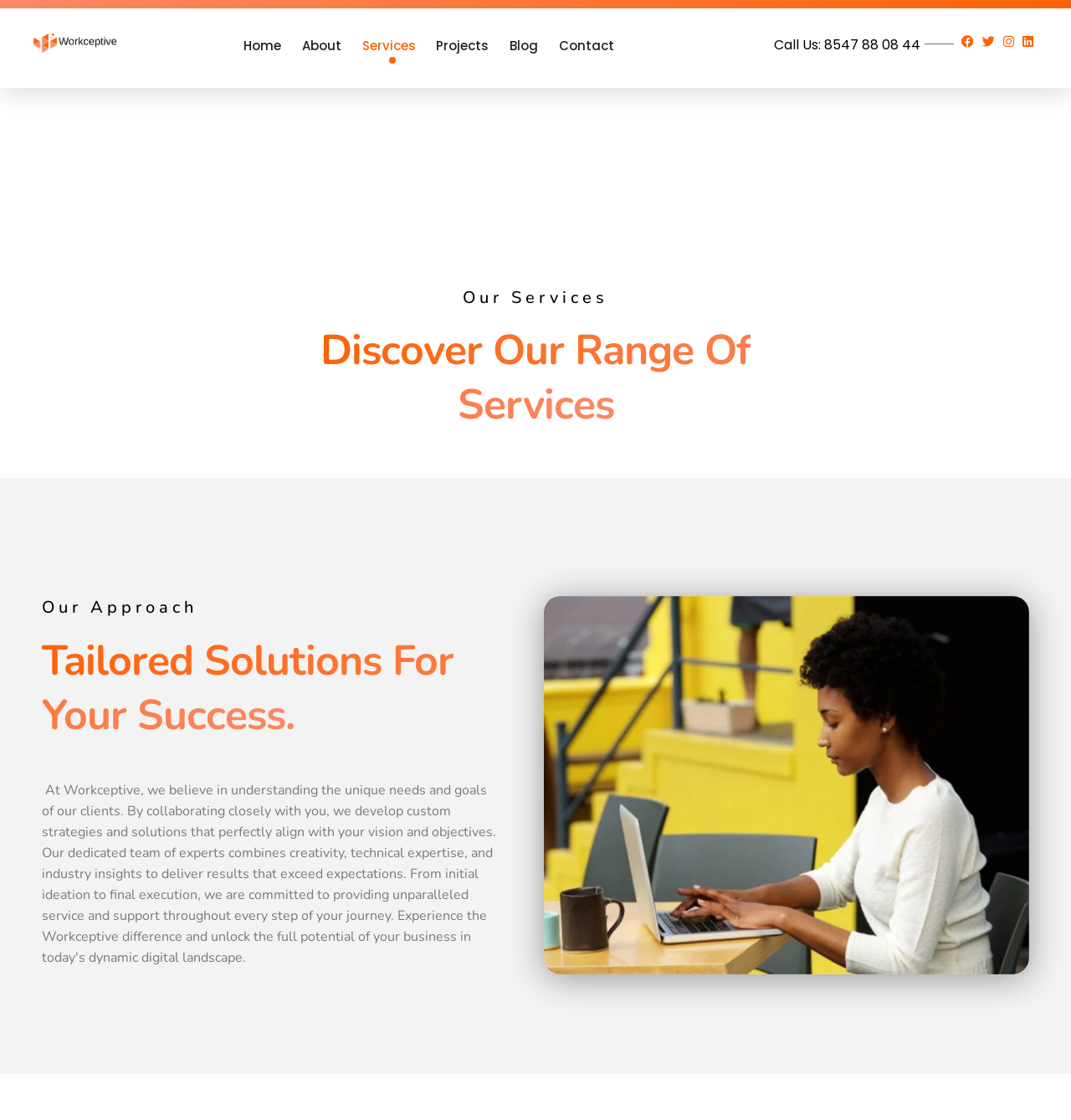Based on the element description, predict the bounding box coordinates (top-left x, top-left y, bottom-right x, bottom-right y) for the UI element in the screenshot: About

[0.267, 0.032, 0.323, 0.05]